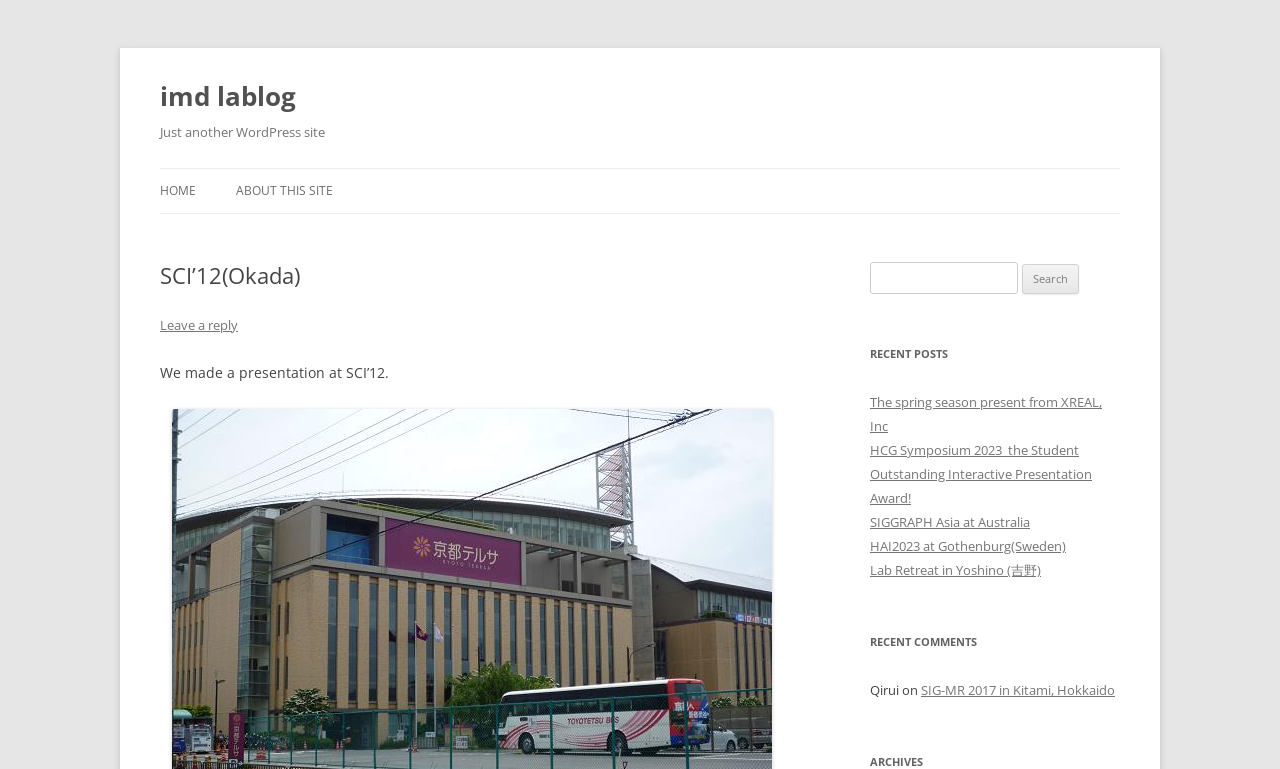Determine the bounding box for the UI element that matches this description: "Home".

[0.125, 0.22, 0.153, 0.277]